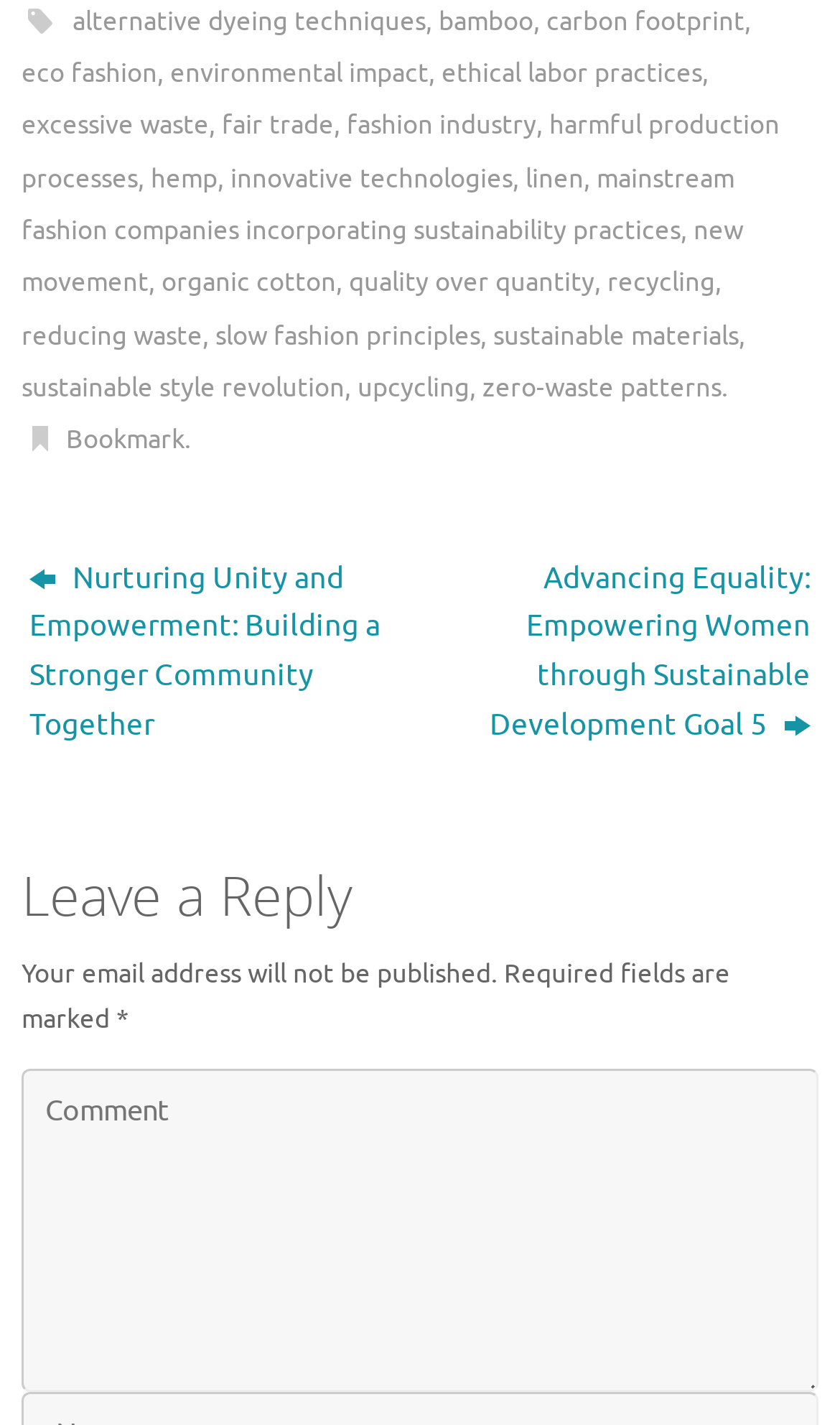Provide a brief response in the form of a single word or phrase:
What is the purpose of the 'Bookmark the permalink' link?

To bookmark the webpage